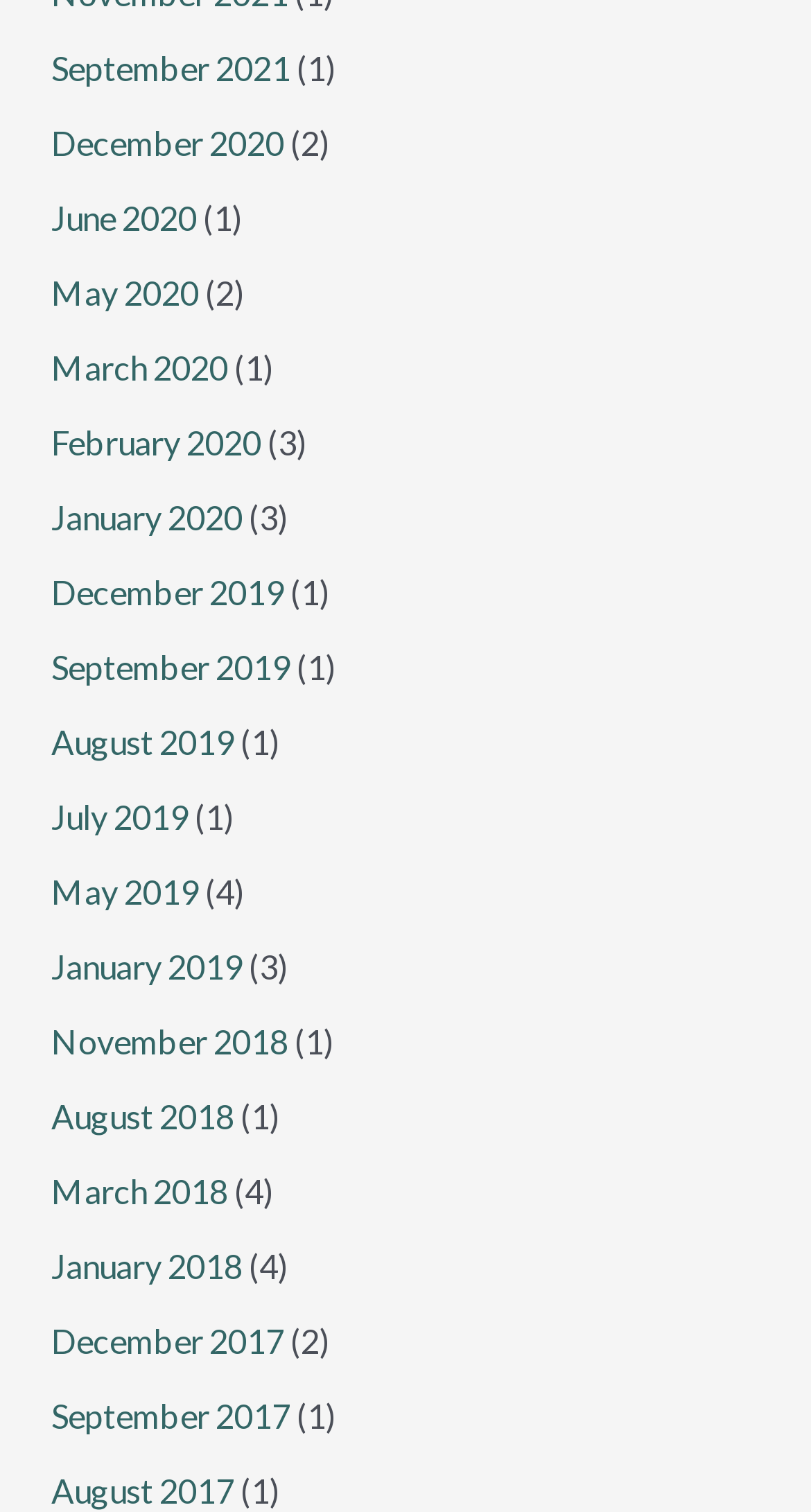What is the month with the most links?
Based on the image, answer the question in a detailed manner.

I examined the links on the webpage and counted the number of links for each month. I found that the month 'January' has three links: 'January 2020', 'January 2019', and 'January 2018', making it the month with the most links.